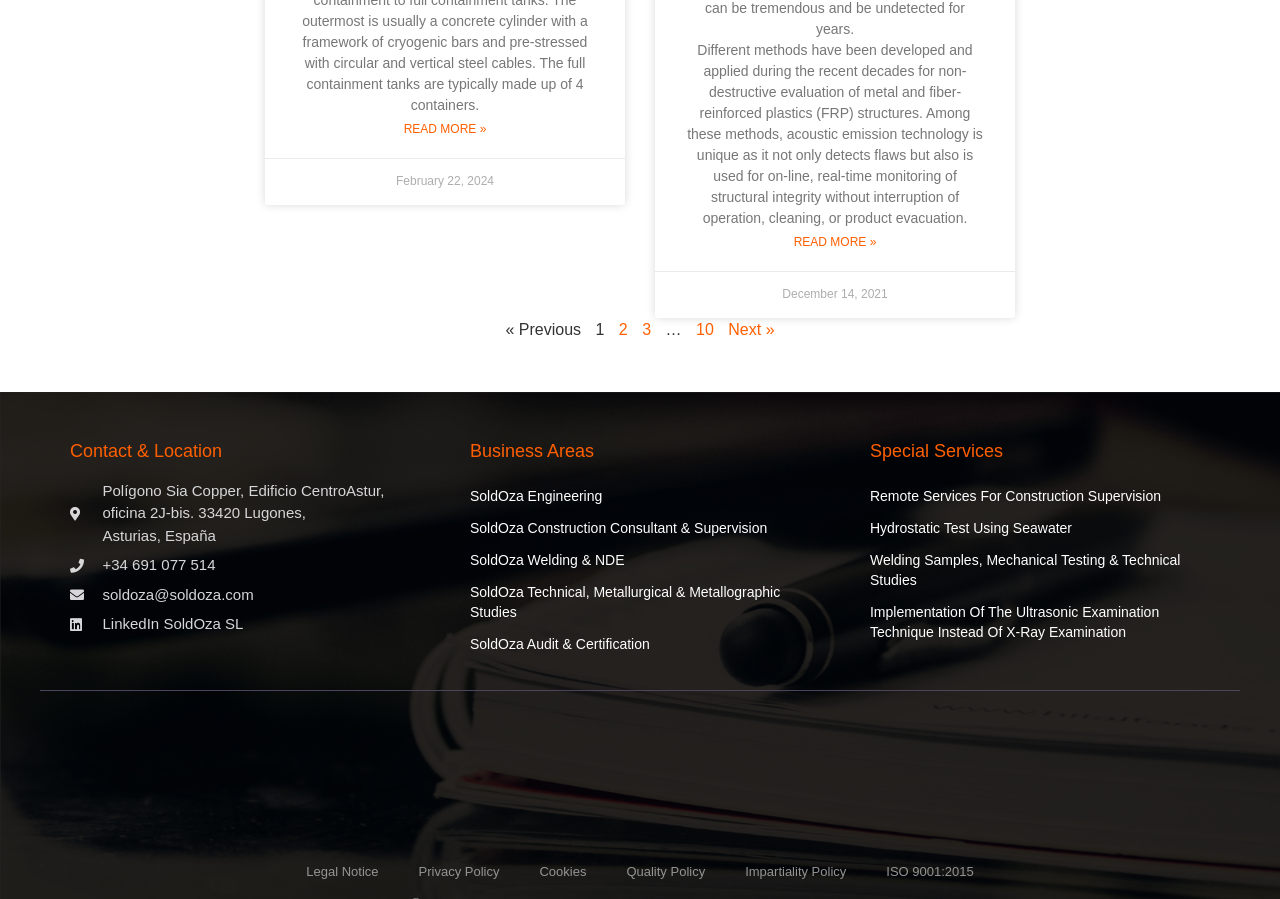What is the second special service listed?
Can you offer a detailed and complete answer to this question?

I found the second special service listed by looking at the links under the 'Special Services' heading and finding the second one, which is 'Hydrostatic Test Using Seawater'.